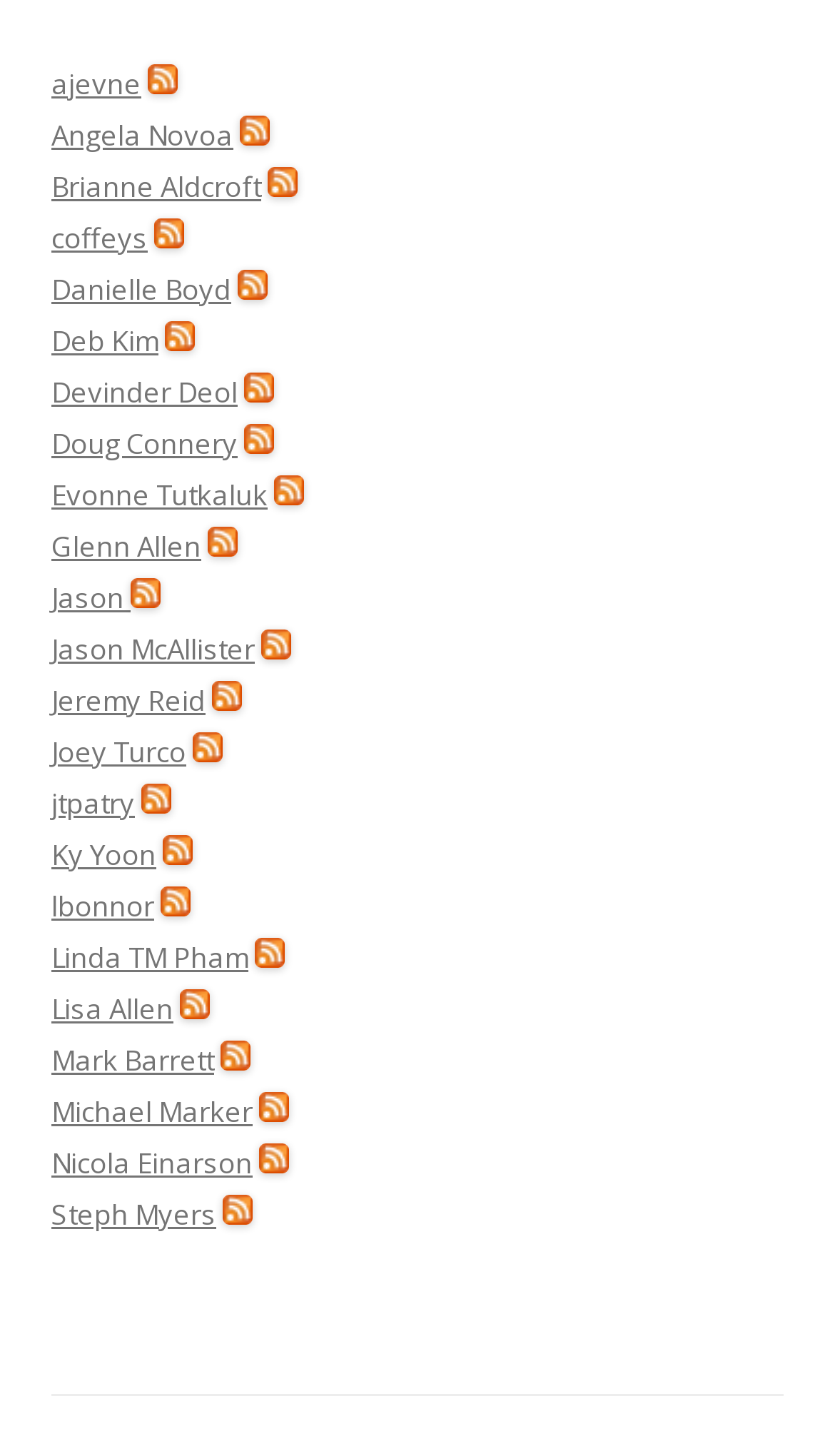Please provide a brief answer to the following inquiry using a single word or phrase:
Are the people listed in alphabetical order?

Yes